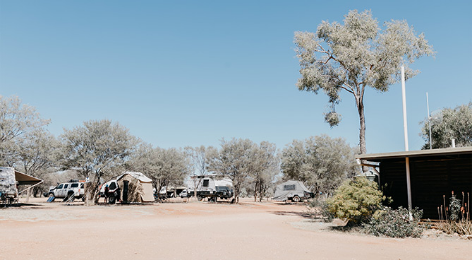Create a detailed narrative of what is happening in the image.

This image depicts a serene camping area, showcasing a spacious, natural setting ideal for outdoor enthusiasts. The scene features several camping setups, including tents and various camper vehicles, all arranged thoughtfully among native scrub and trees, emphasizing privacy and a connection to nature. The area is characterized by its clean surroundings and well-maintained amenities, including campfire pits, enhancing the overall camping experience. The blue sky overhead adds to the peaceful ambiance, making this location a perfect '5 million star' destination for visitors looking to enjoy the great outdoors.